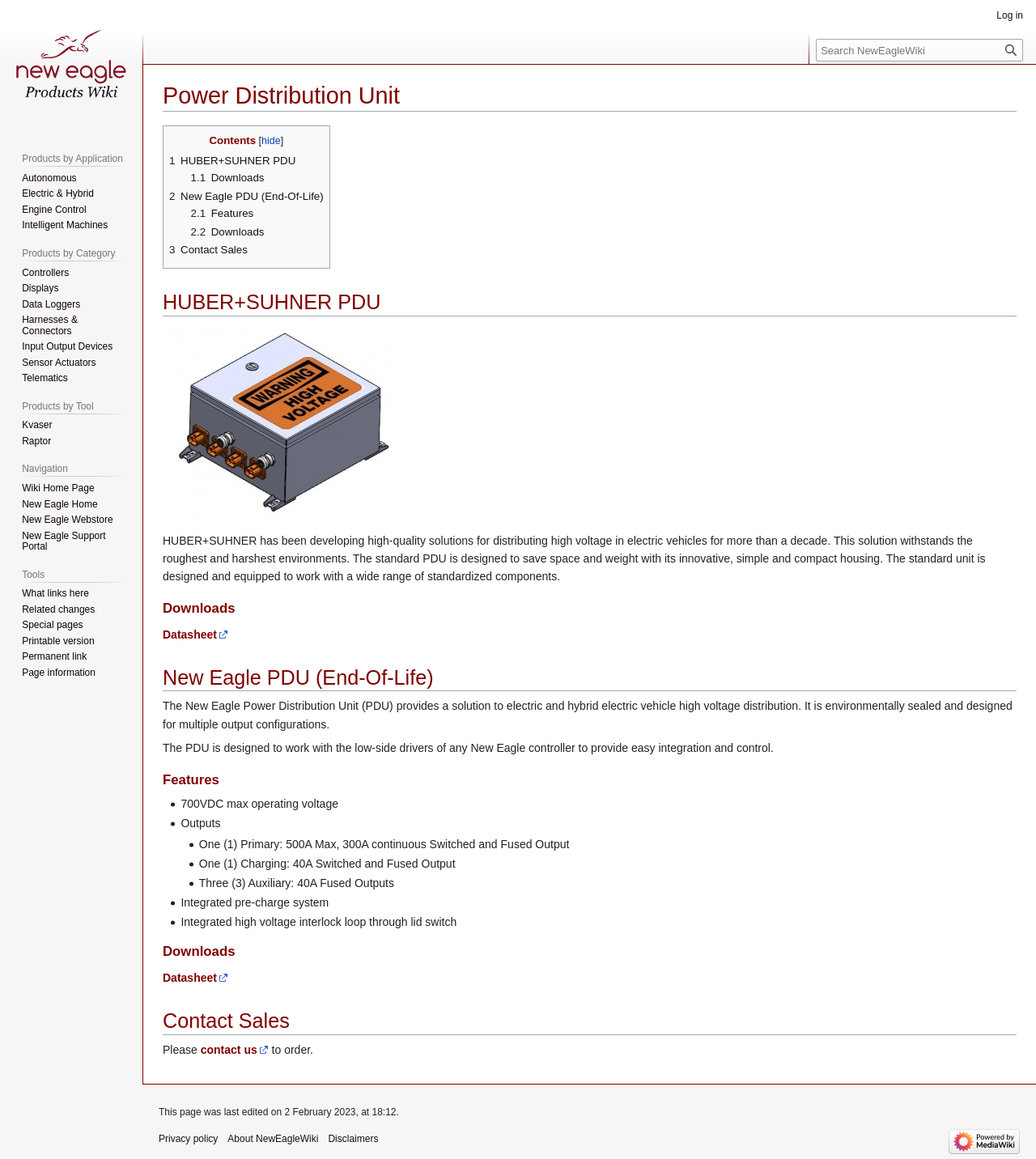Determine the bounding box coordinates of the clickable element to achieve the following action: 'View HUBER+SUHNER PDU'. Provide the coordinates as four float values between 0 and 1, formatted as [left, top, right, bottom].

[0.157, 0.249, 0.981, 0.273]